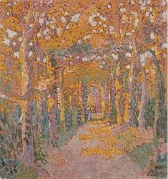What colors dominate the painting's palette?
Look at the image and respond with a single word or a short phrase.

Oranges, yellows, and greens